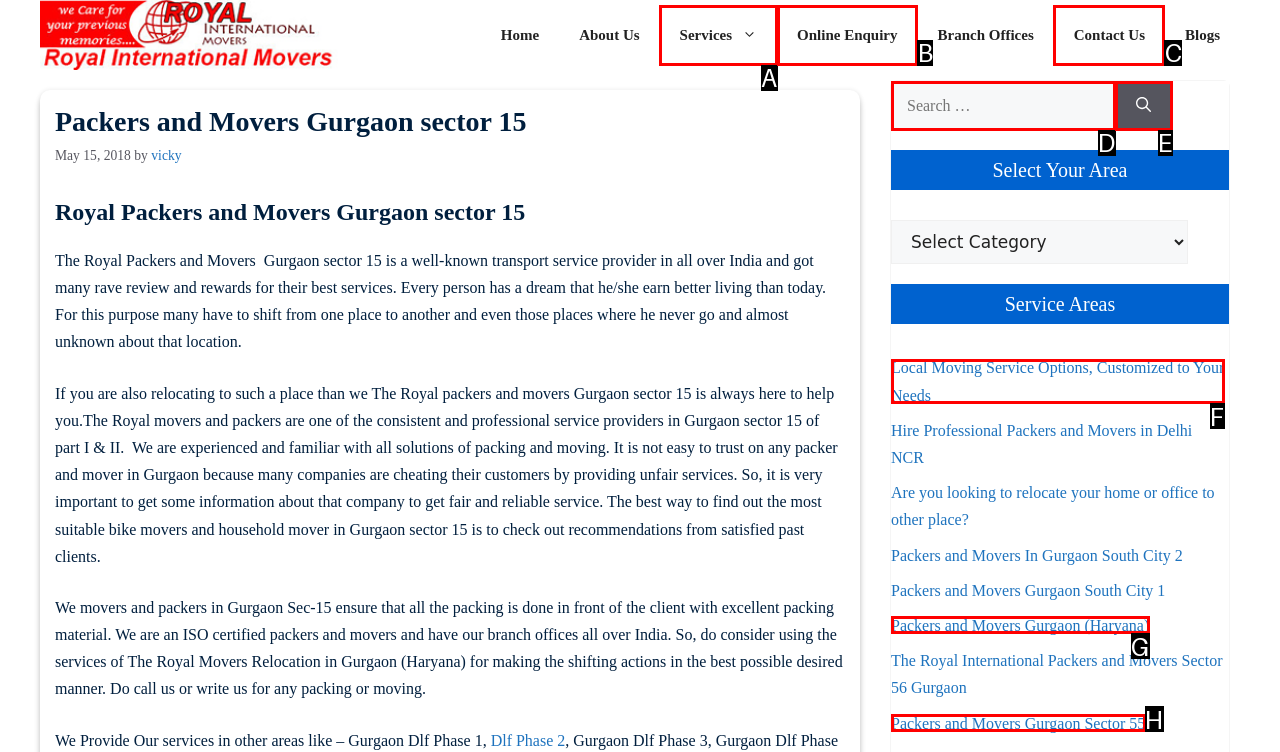Identify the letter of the UI element you should interact with to perform the task: Click on the 'Contact Us' link
Reply with the appropriate letter of the option.

C